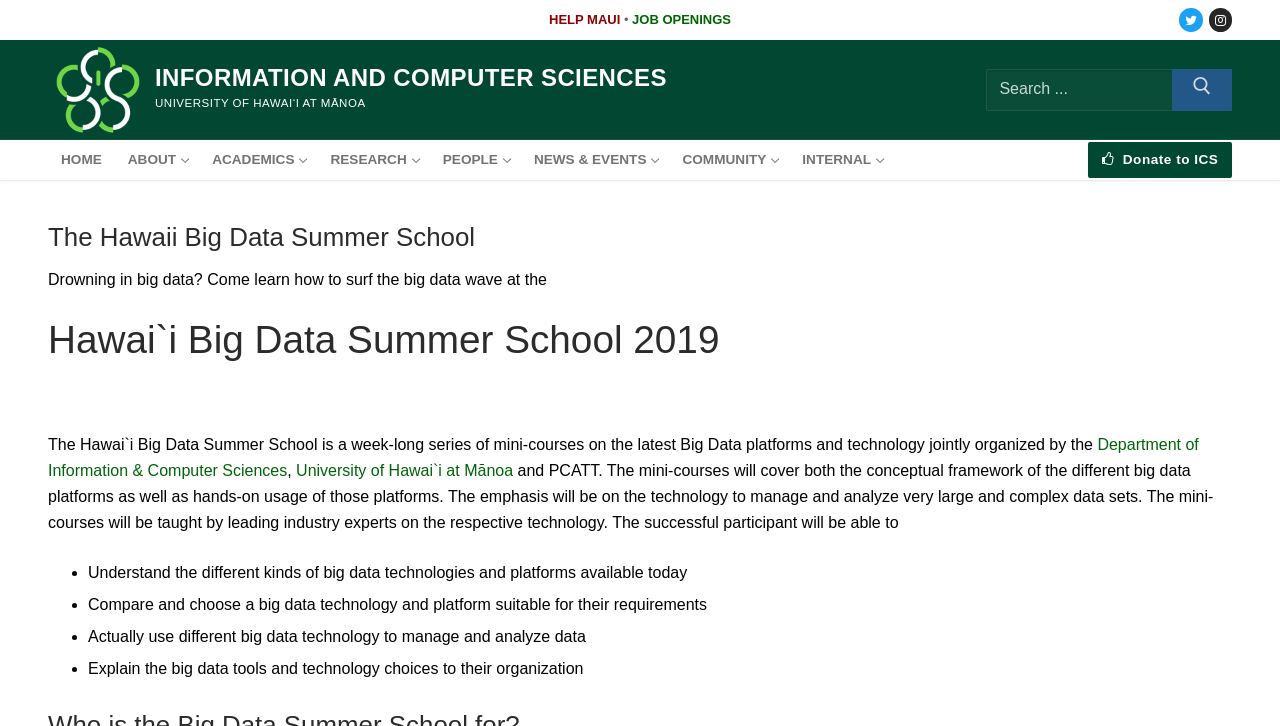Identify the bounding box coordinates of the section that should be clicked to achieve the task described: "Donate to ICS".

[0.85, 0.195, 0.963, 0.246]